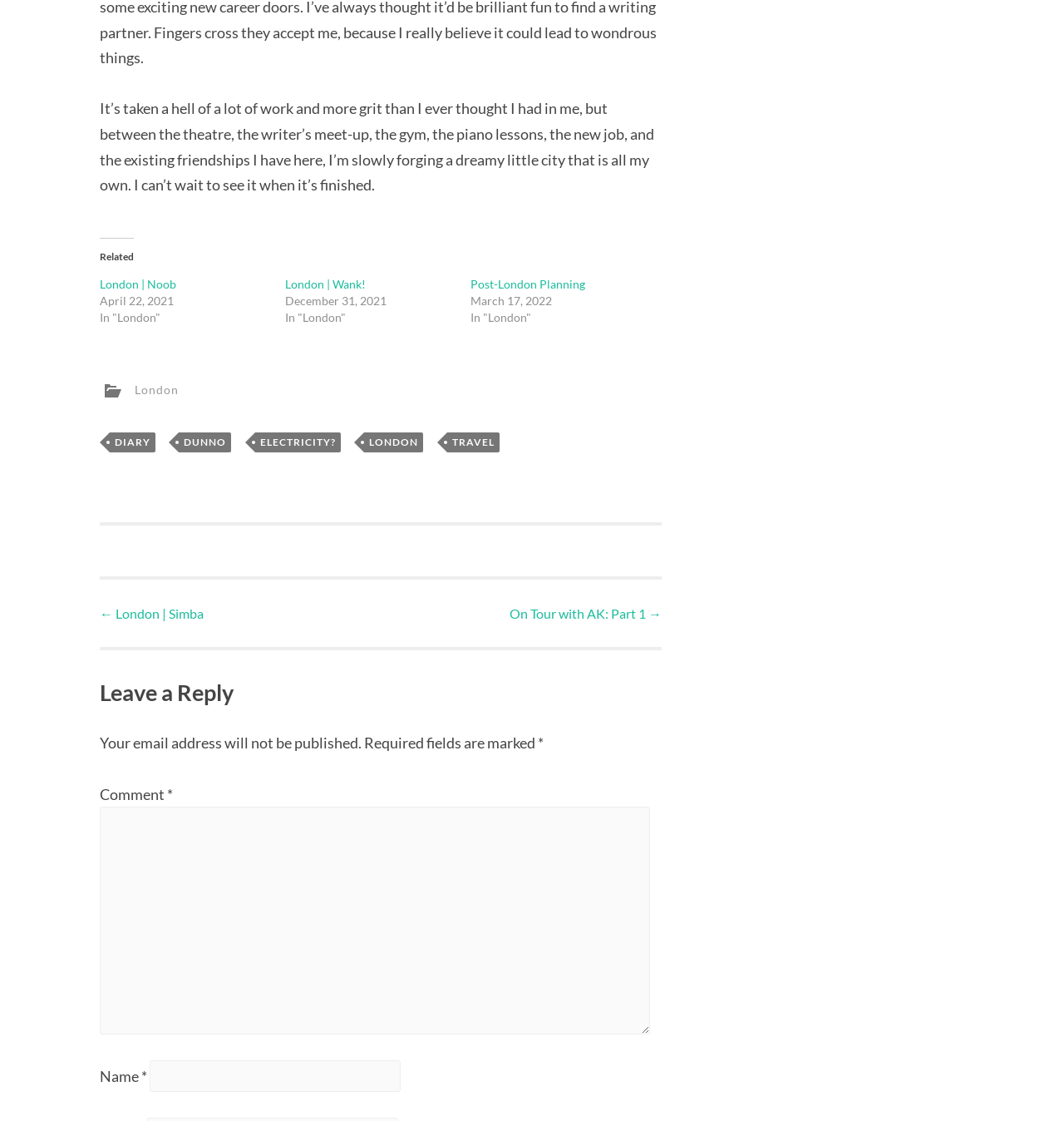What is the purpose of the section 'Leave a Reply'?
Ensure your answer is thorough and detailed.

The section 'Leave a Reply' contains a textbox for commenting, a field for name, and a note that the email address will not be published. This suggests that the purpose of this section is to allow users to comment on the post.